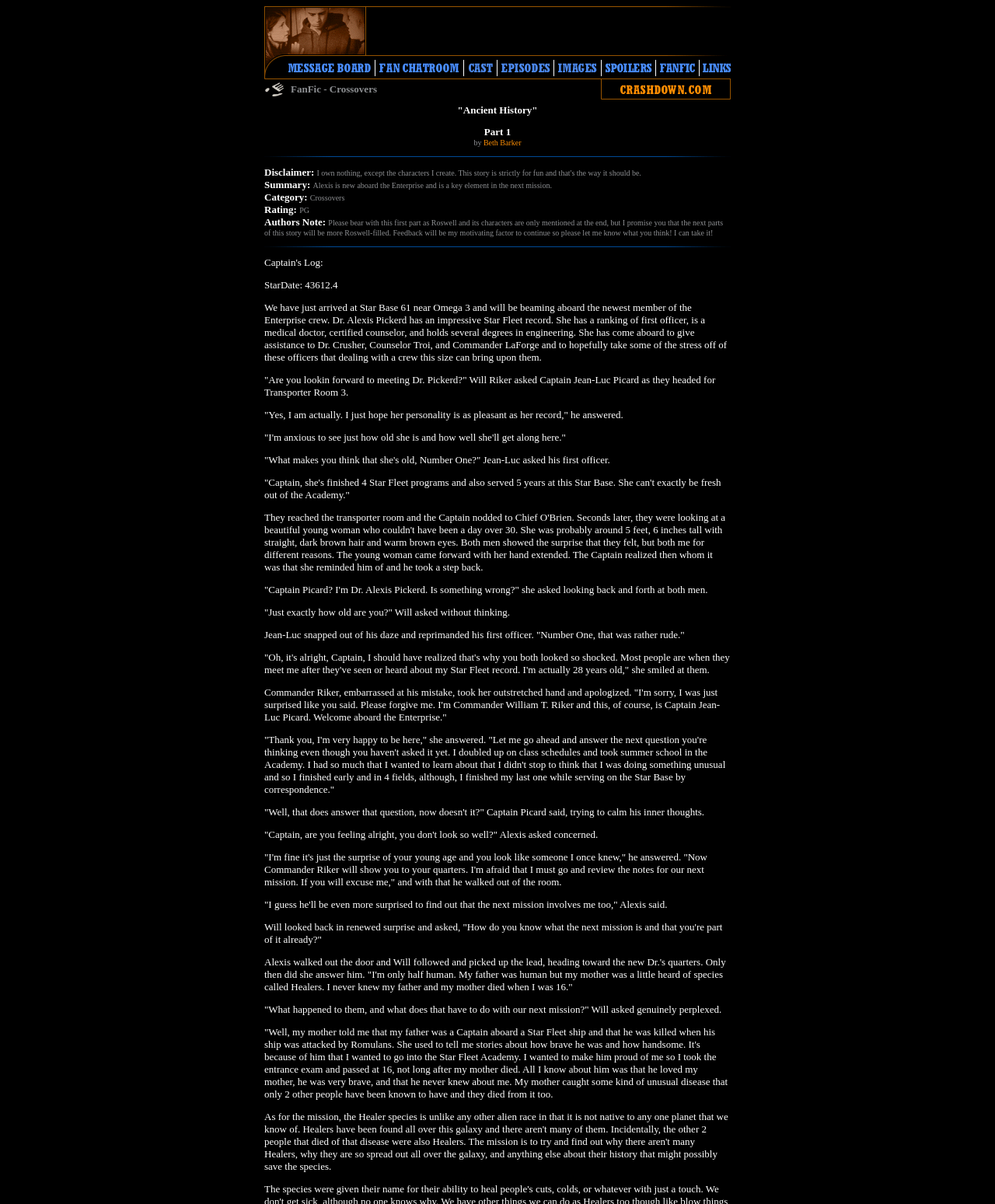Provide an in-depth caption for the elements present on the webpage.

This webpage is about a fan fiction story called "Roswell: Crashdown" and appears to be a story crossover with another franchise, likely Star Trek, based on the mention of the Enterprise. 

At the top of the page, there is a table with several rows. The first row contains an image, and the second row has a link with an image and an advertisement. The third row has another image, and the fourth row has multiple links, each with an image. 

Below this table, there is another table with several rows. The first row has a header cell with the text "FanFic - Crossovers" and an image. The second row has a link with an image. The third row has a header cell with the text "Ancient History", and the fourth row has a header cell with the text "Part 1 by Beth Barker" and a link to the author's name. 

The next few rows contain images and a block of text that appears to be the story's disclaimer and summary. The disclaimer mentions that the story is for fun and that the author owns none of the characters except those they created. The summary explains that the story is a crossover and that the first part may not have much Roswell content, but promises that future parts will have more. 

There are several images scattered throughout the page, but their content is not described.